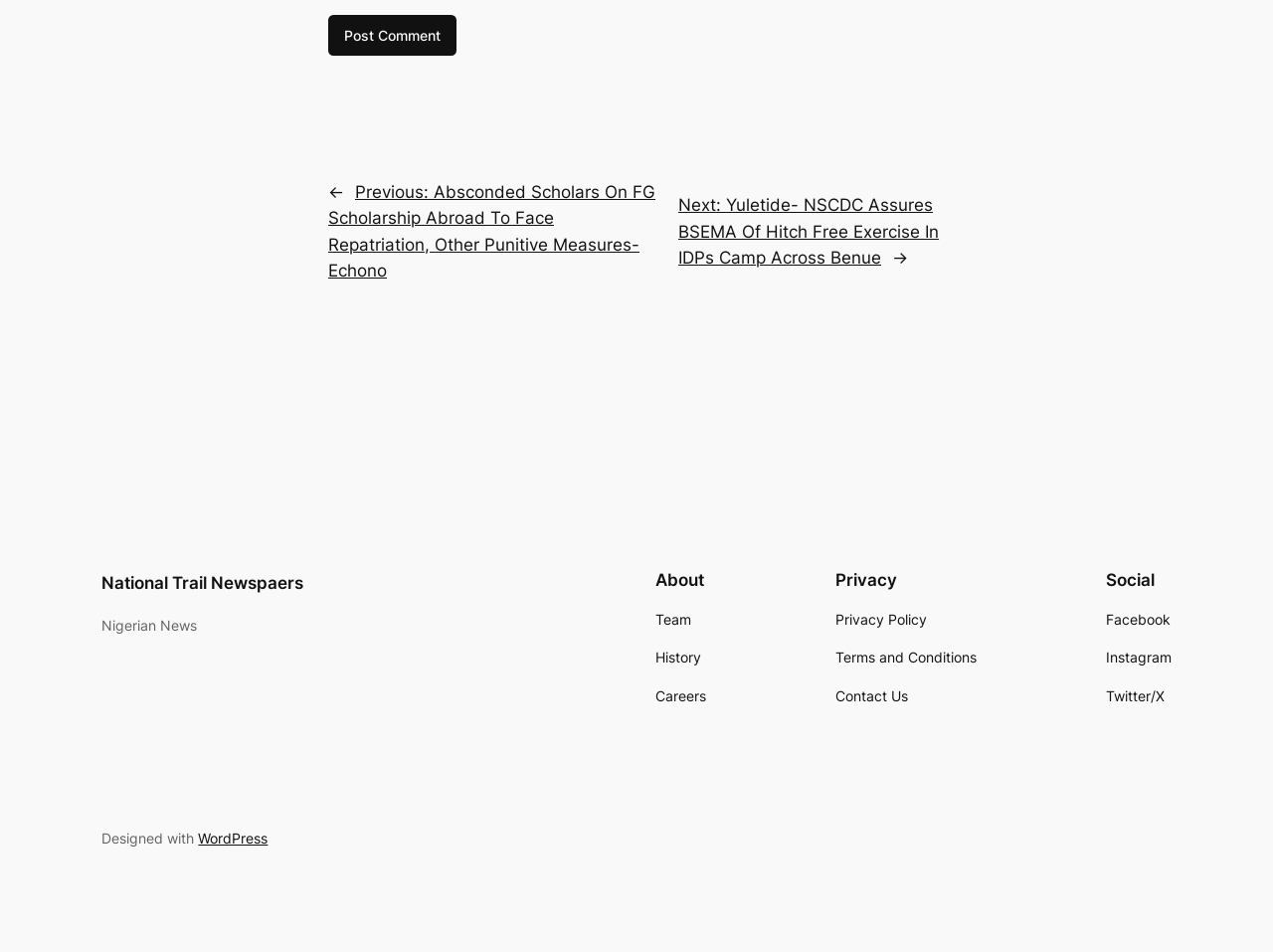What is the website built with?
Utilize the image to construct a detailed and well-explained answer.

The static text 'Designed with' is followed by a link to 'WordPress', which suggests that the website is built using the WordPress platform. This is a common way to acknowledge the underlying technology used to build a website.